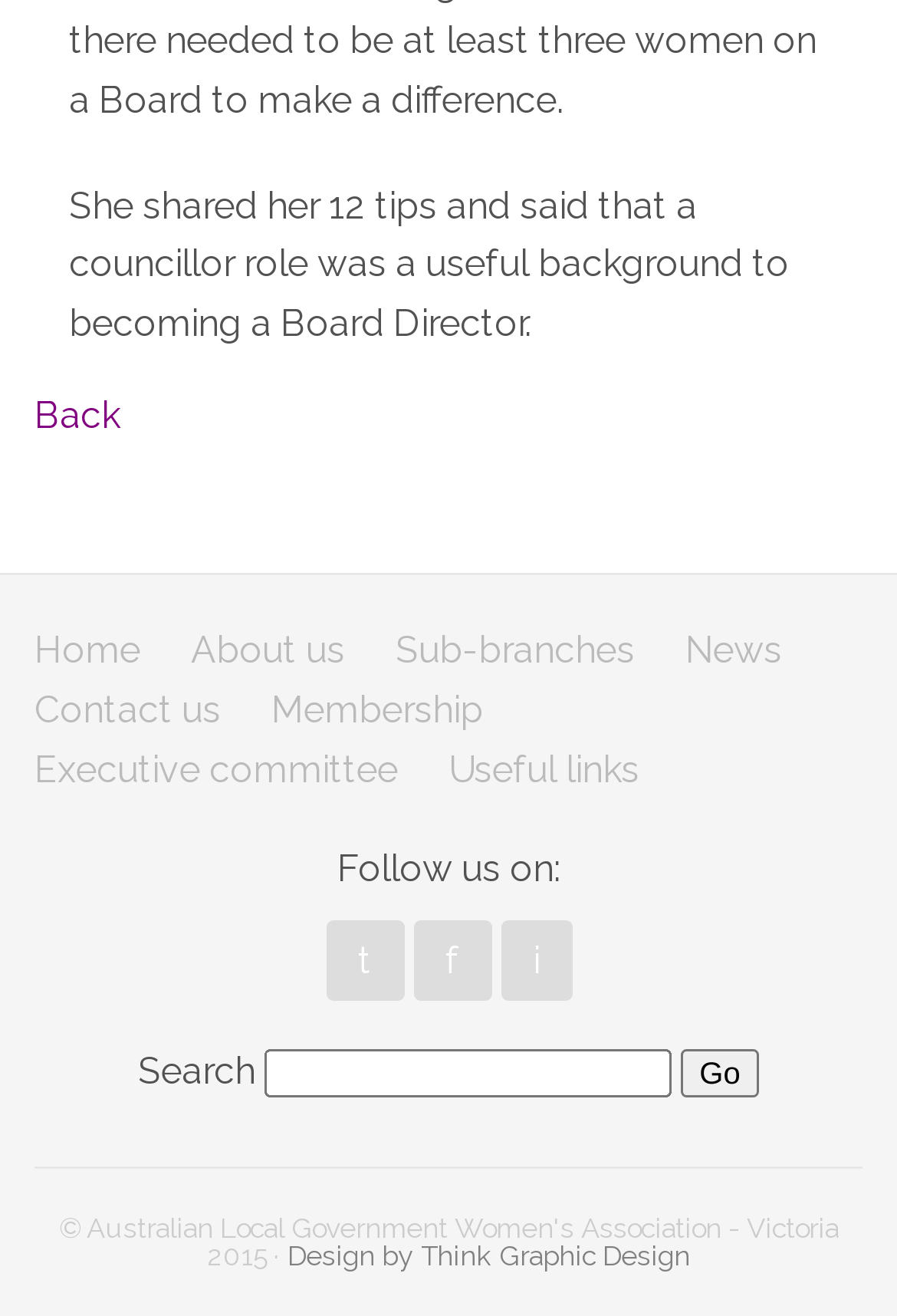Identify the bounding box coordinates of the region that should be clicked to execute the following instruction: "search for something".

[0.295, 0.797, 0.749, 0.834]